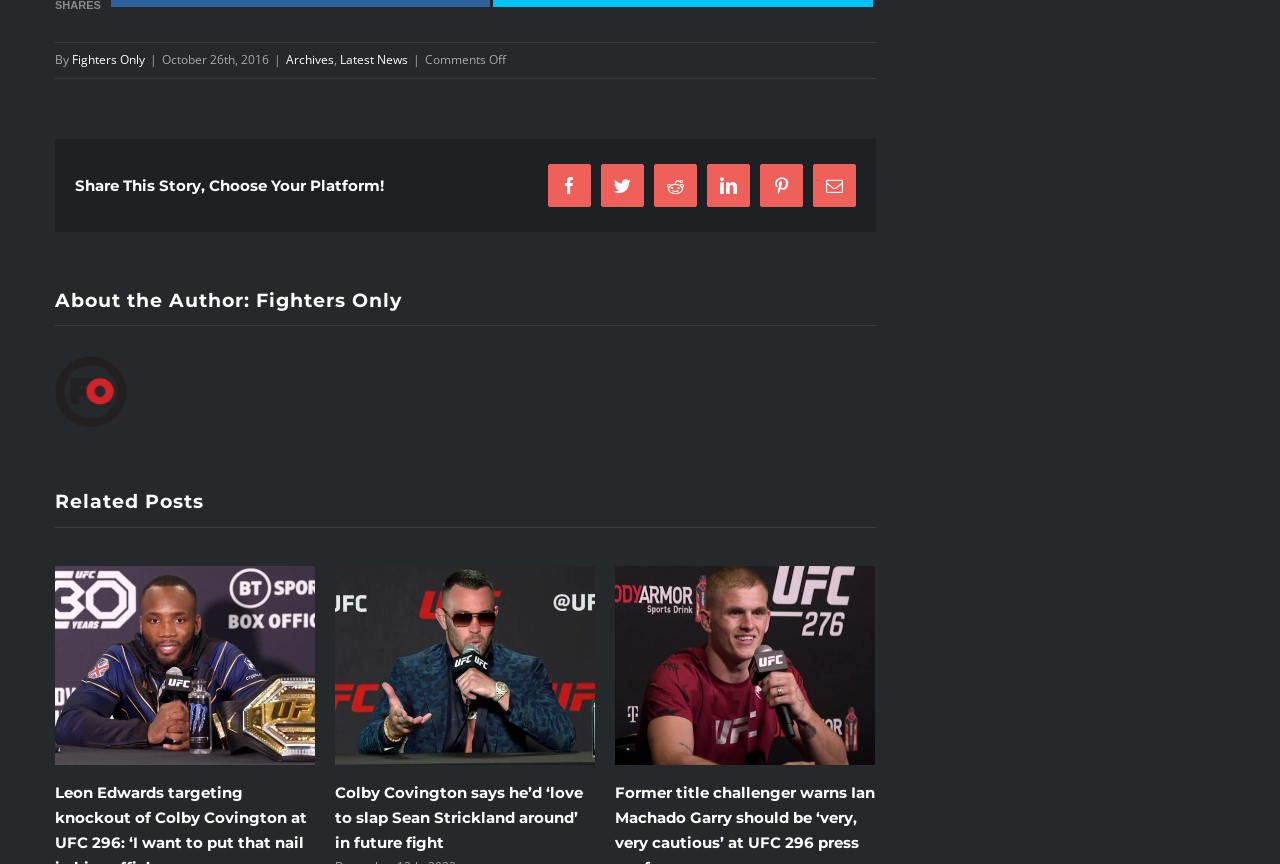Find the bounding box coordinates of the element to click in order to complete this instruction: "View the author's profile". The bounding box coordinates must be four float numbers between 0 and 1, denoted as [left, top, right, bottom].

[0.2, 0.334, 0.314, 0.361]